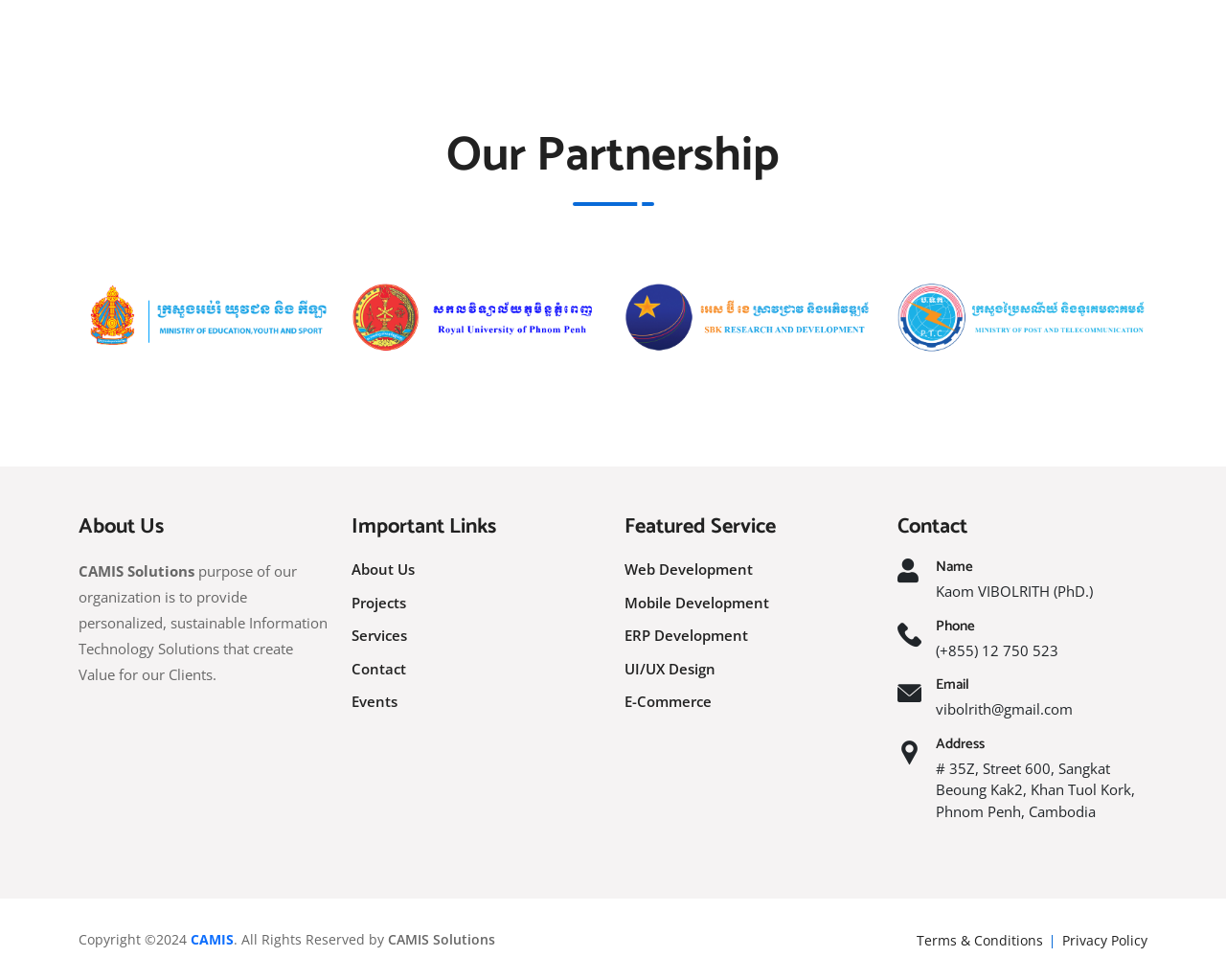Who is the contact person for CAMIS Solutions?
Please provide a detailed and thorough answer to the question.

In the 'Contact' section, the contact person's name is listed as Kaom VIBOLRITH, with a PhD. degree, along with their phone number, email, and address.